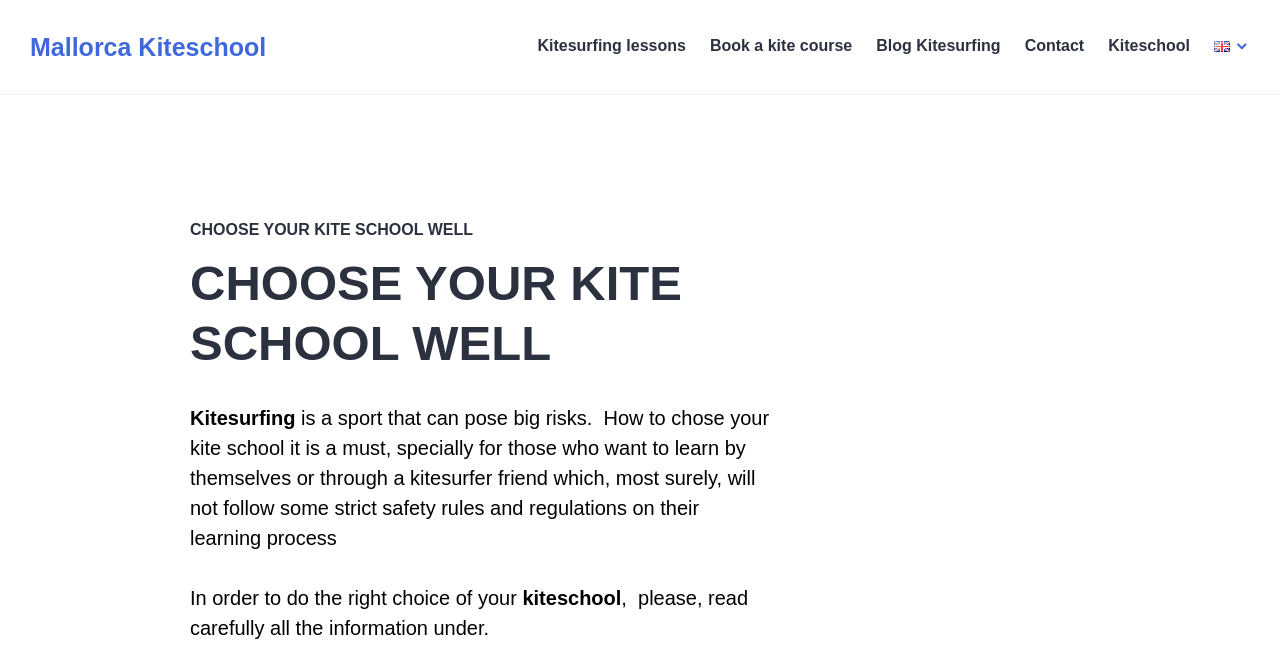Find the bounding box coordinates of the area that needs to be clicked in order to achieve the following instruction: "Read the blog about Kitesurfing". The coordinates should be specified as four float numbers between 0 and 1, i.e., [left, top, right, bottom].

[0.685, 0.045, 0.782, 0.097]